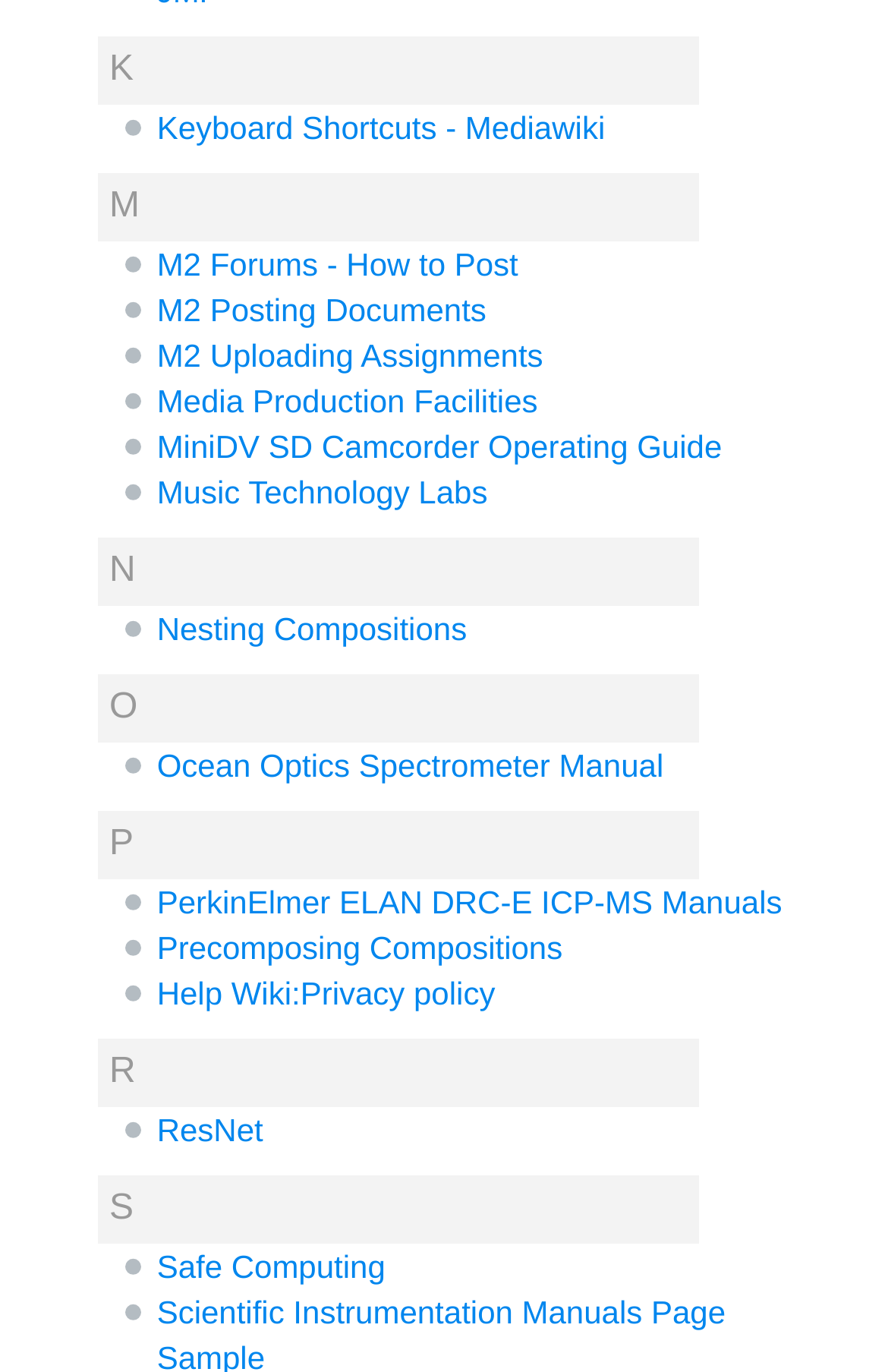Respond to the question with just a single word or phrase: 
How many links are there under the 'K' heading?

1